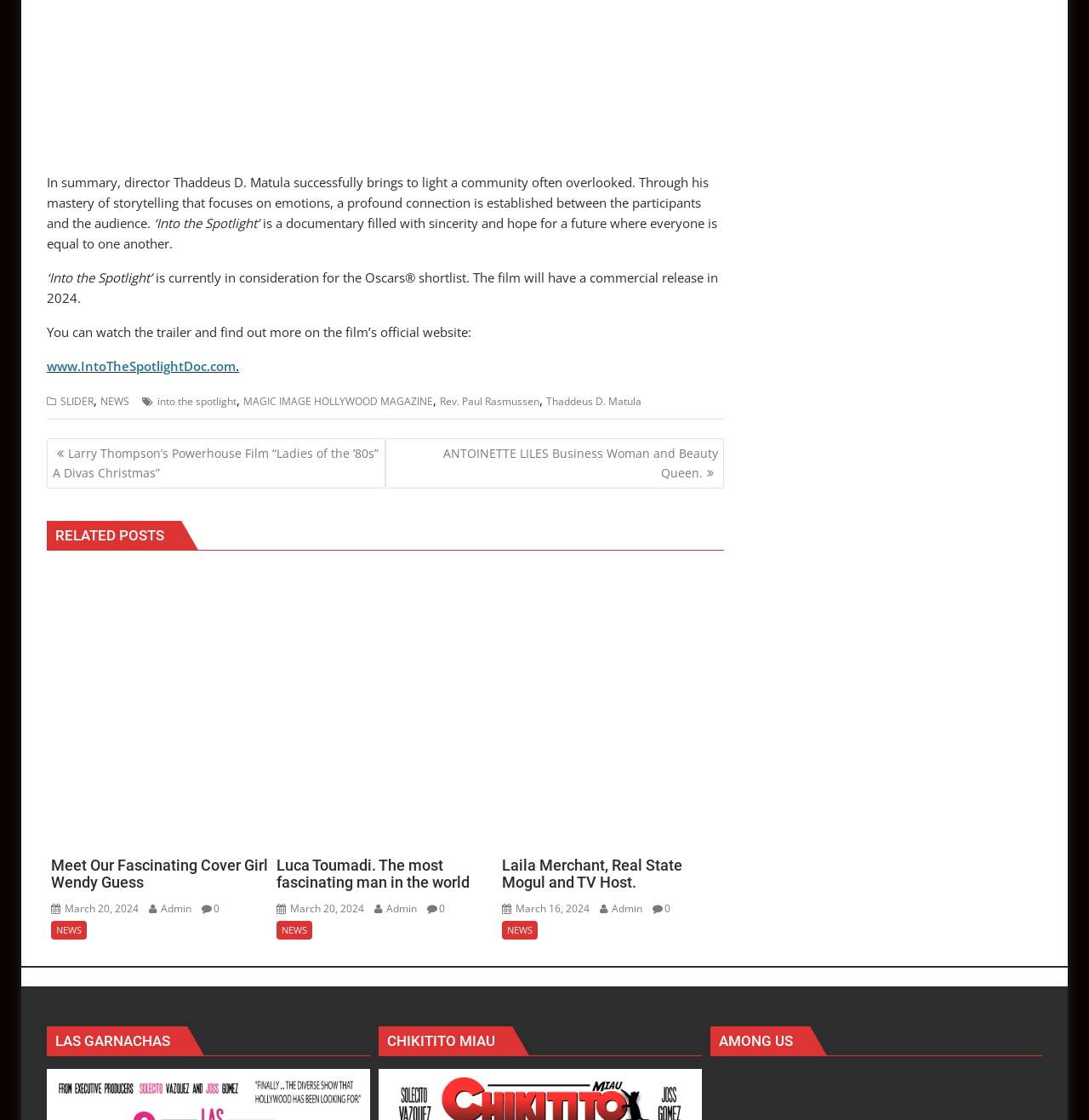What is the title of the documentary?
Please analyze the image and answer the question with as much detail as possible.

The title of the documentary is mentioned in the text '‘Into the Spotlight’ is a documentary filled with sincerity and hope for a future where everyone is equal to one another.'